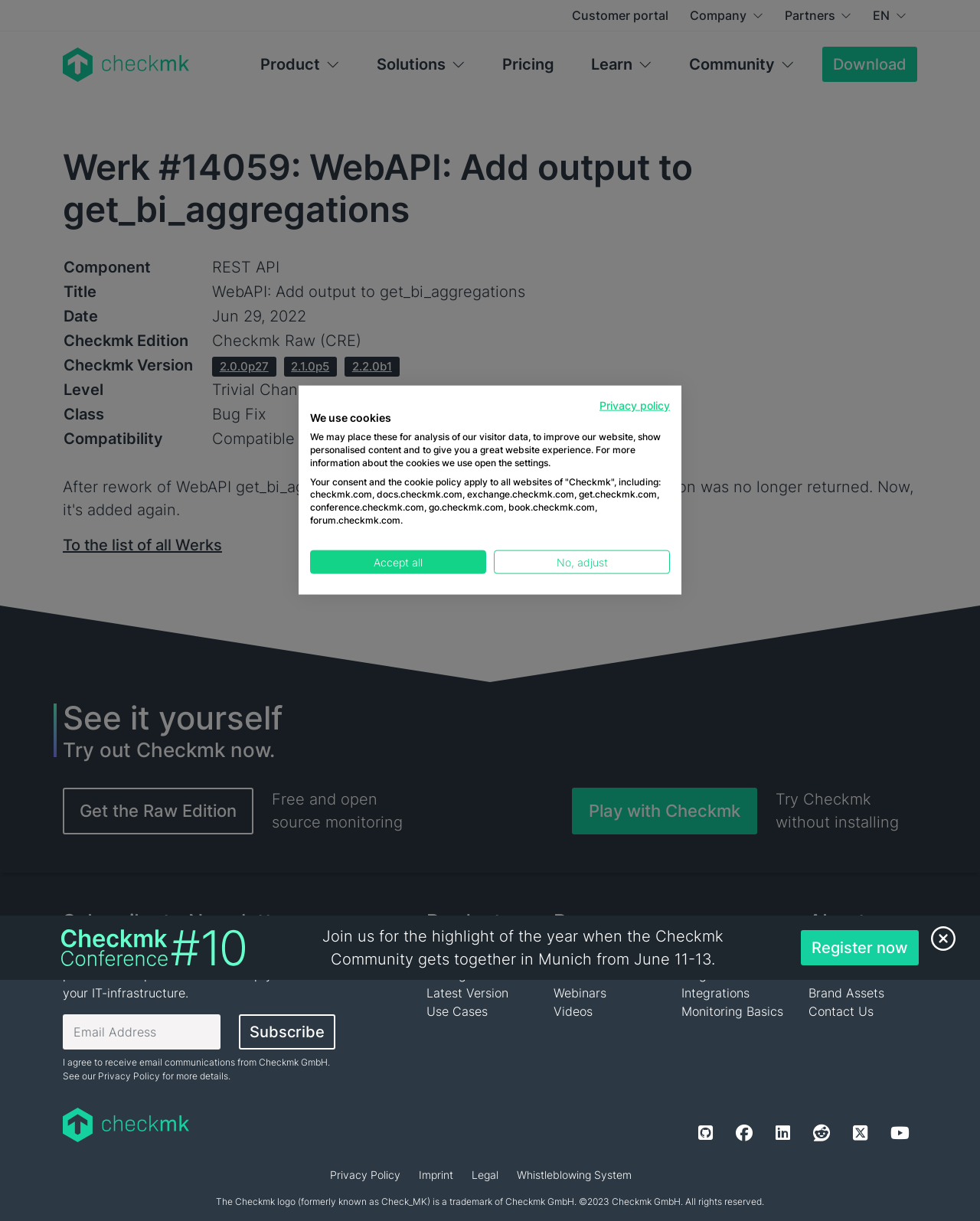Using the given description, provide the bounding box coordinates formatted as (top-left x, top-left y, bottom-right x, bottom-right y), with all values being floating point numbers between 0 and 1. Description: Forum

[0.565, 0.792, 0.601, 0.804]